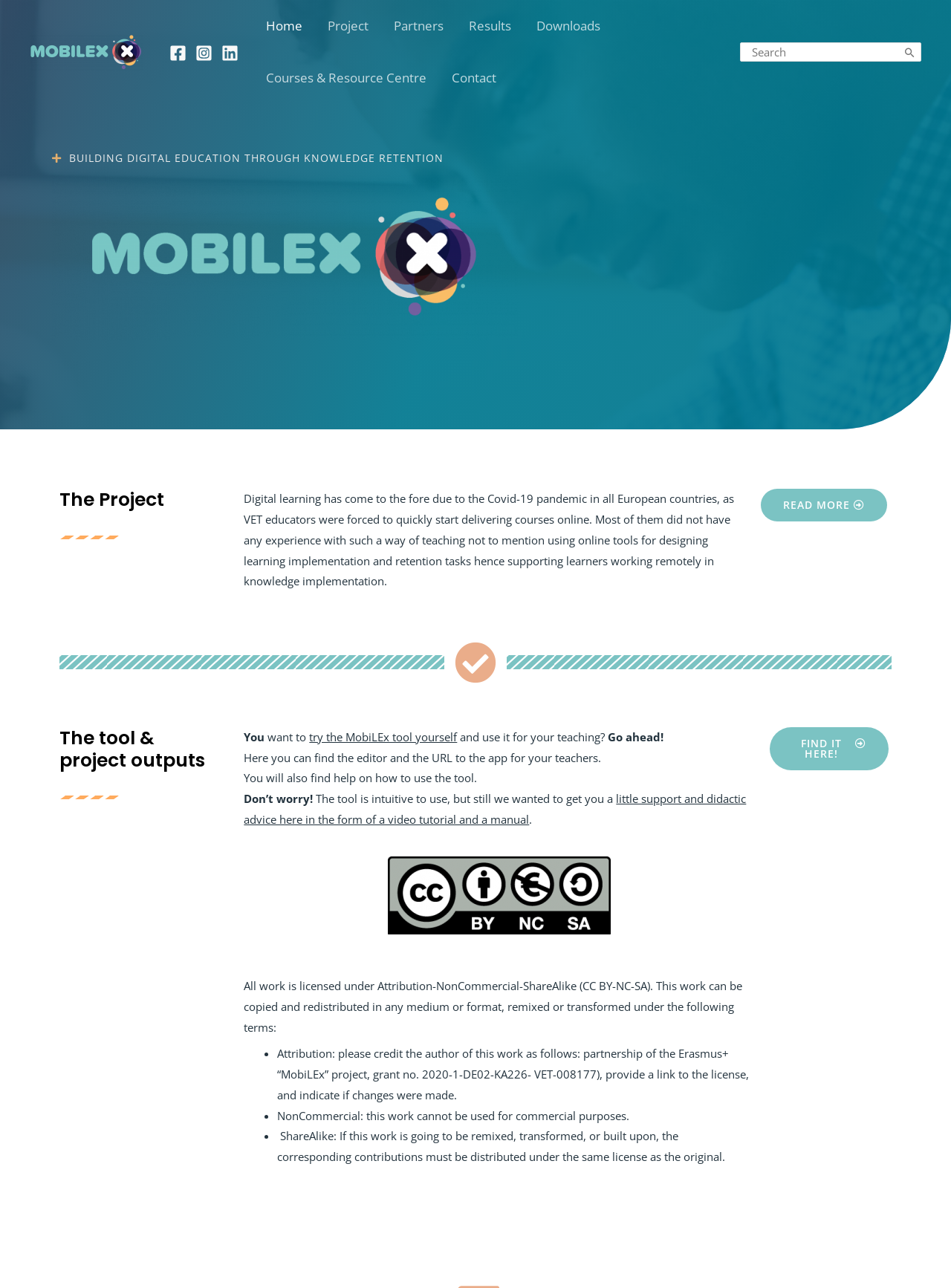From the webpage screenshot, predict the bounding box coordinates (top-left x, top-left y, bottom-right x, bottom-right y) for the UI element described here: Read More

[0.8, 0.38, 0.933, 0.405]